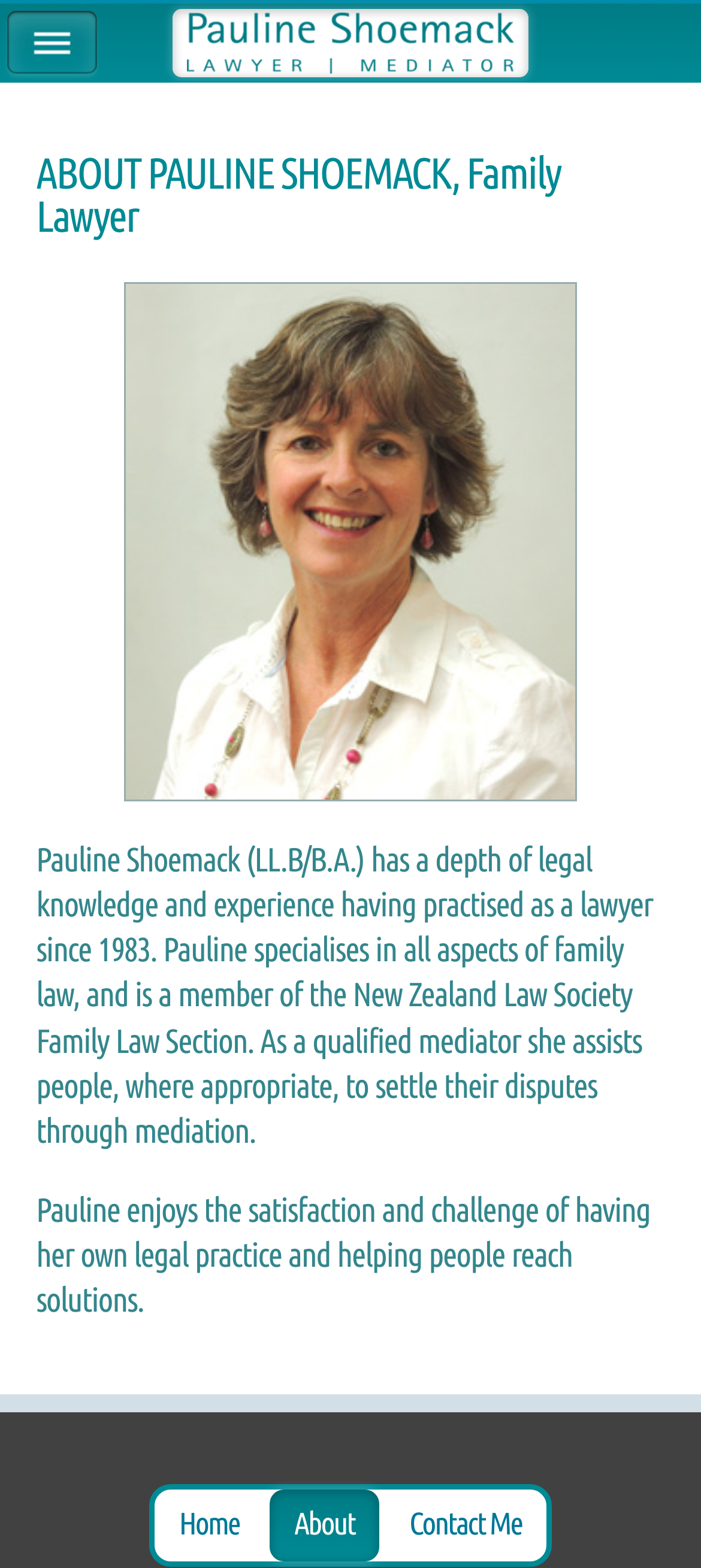Offer a comprehensive description of the webpage’s content and structure.

The webpage is about Pauline Shoemack, a lawyer and mediator based in Nelson, Tasman, and Marlborough. At the top of the page, there is a heading that reads "ABOUT PAULINE SHOEMACK, Family Lawyer". Below the heading, there is a large image of Pauline Shoemack, which takes up most of the width of the page. 

To the left of the image, there are two blocks of text. The first block describes Pauline's legal background and expertise, stating that she has been practicing law since 1983 and specializes in family law. The second block of text mentions that Pauline enjoys running her own legal practice and helping people find solutions.

At the very top of the page, there is a smaller image of Pauline Shoemack, which appears to be a logo or a banner. 

At the bottom of the page, there is a footer section with three links: "Home", "About", and "Contact Me", which are aligned horizontally and take up about half of the page's width.